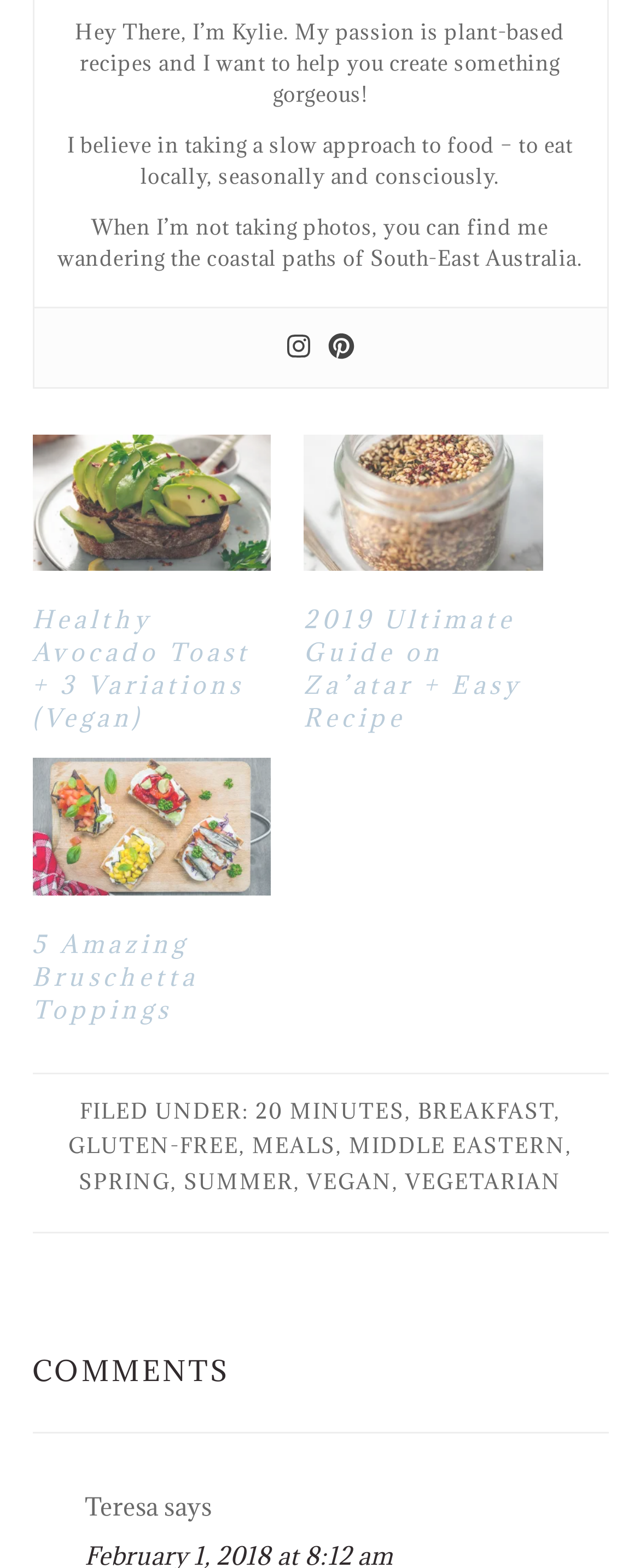Identify the bounding box coordinates of the clickable region necessary to fulfill the following instruction: "Read the article about Healthy Avocado Toast". The bounding box coordinates should be four float numbers between 0 and 1, i.e., [left, top, right, bottom].

[0.05, 0.277, 0.423, 0.364]